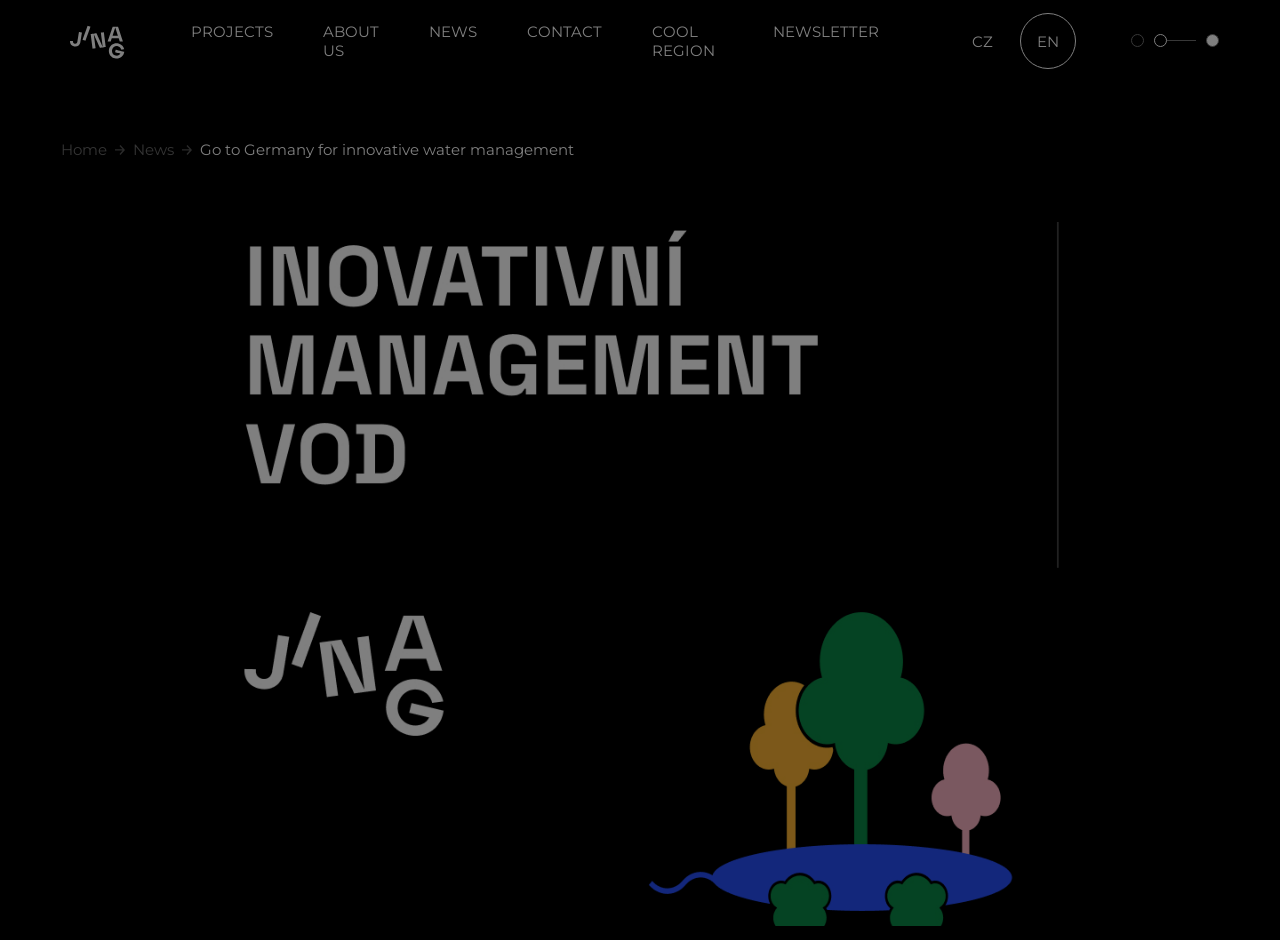Could you indicate the bounding box coordinates of the region to click in order to complete this instruction: "Get directions".

None